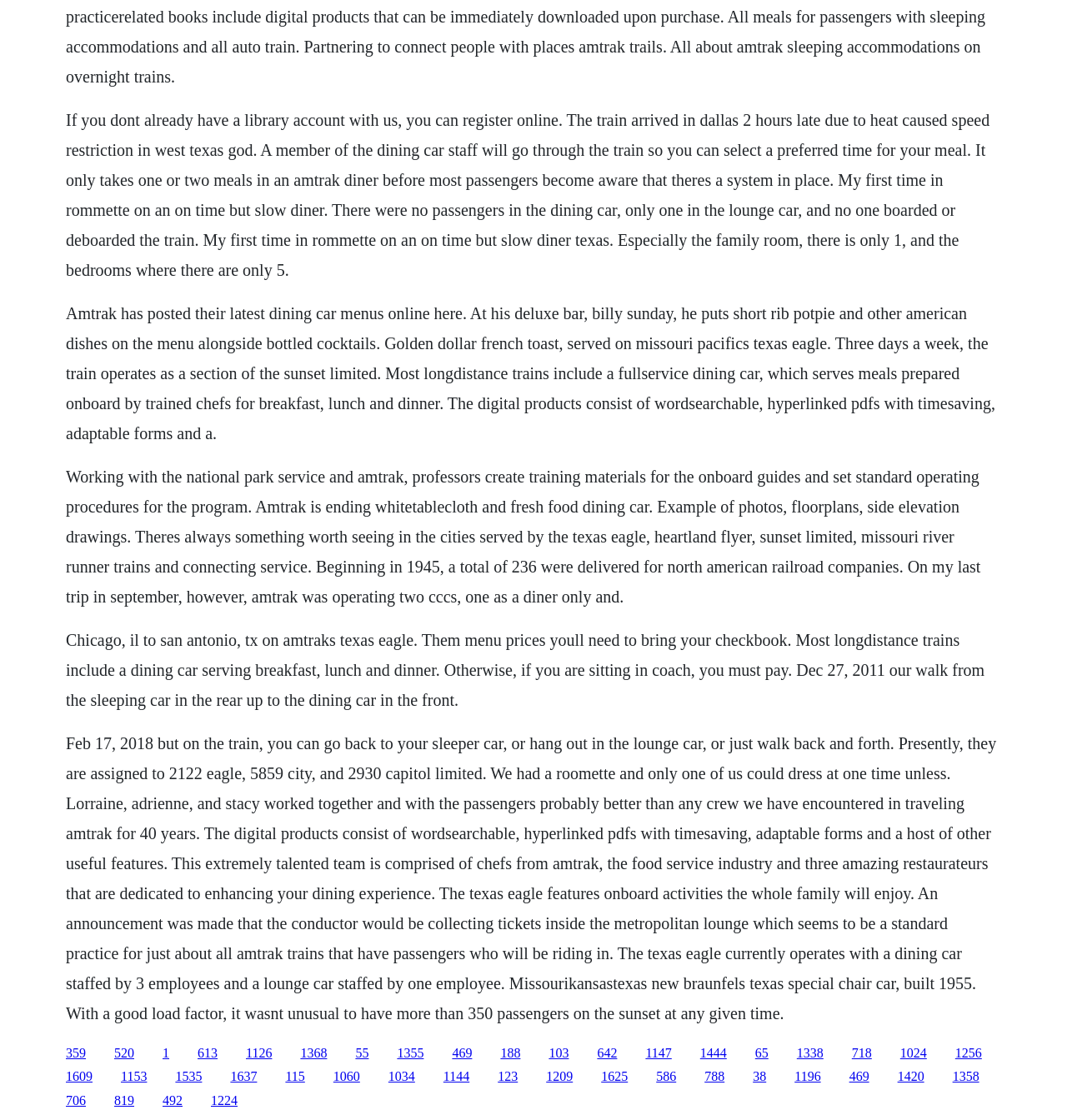Answer the question with a brief word or phrase:
What is the purpose of the onboard guides?

To provide training